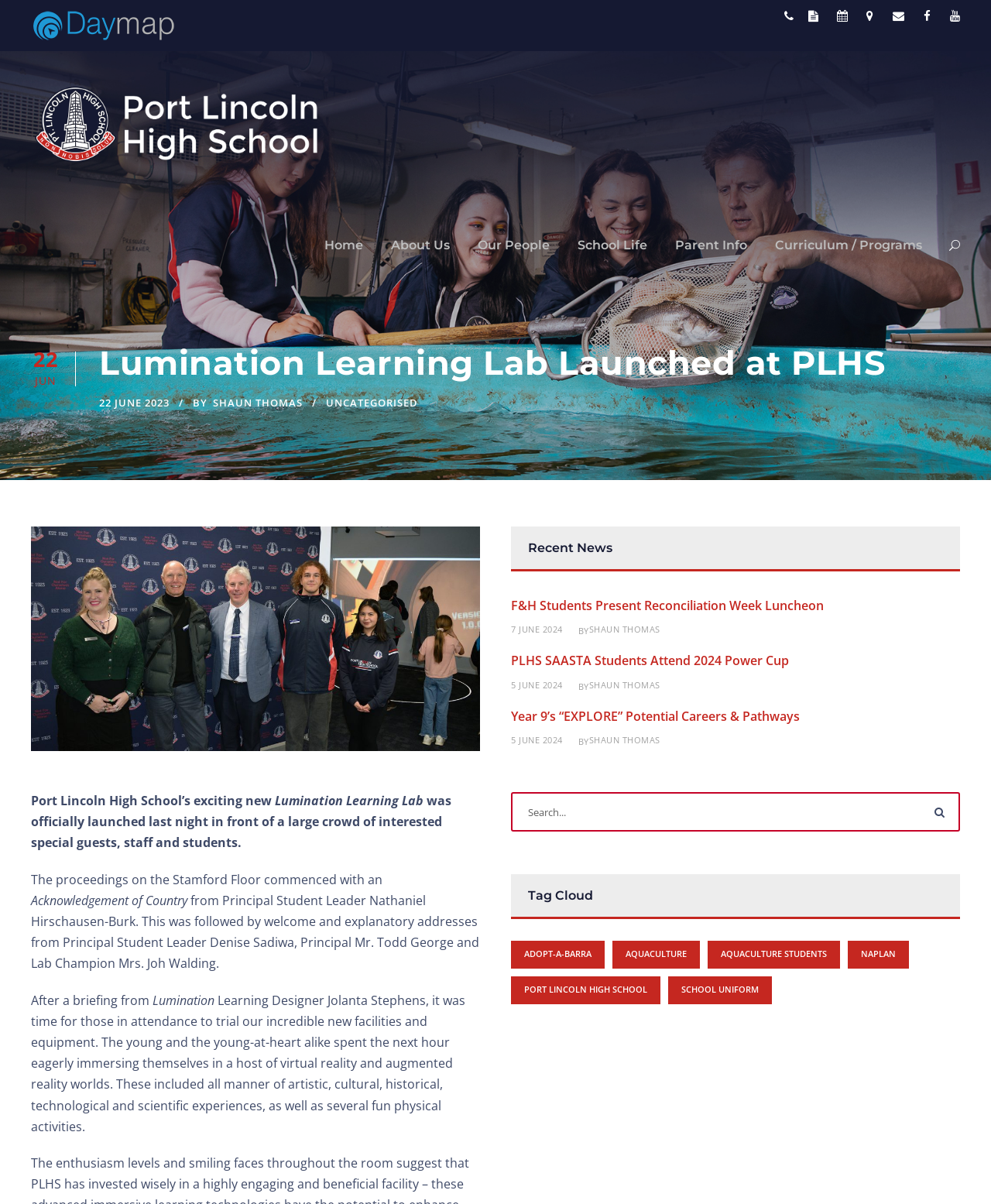Please examine the image and provide a detailed answer to the question: What is the name of the school?

I found the answer by looking at the link with the text 'Port Lincoln High School' which is located at the top of the webpage, and it is also mentioned in the meta description.